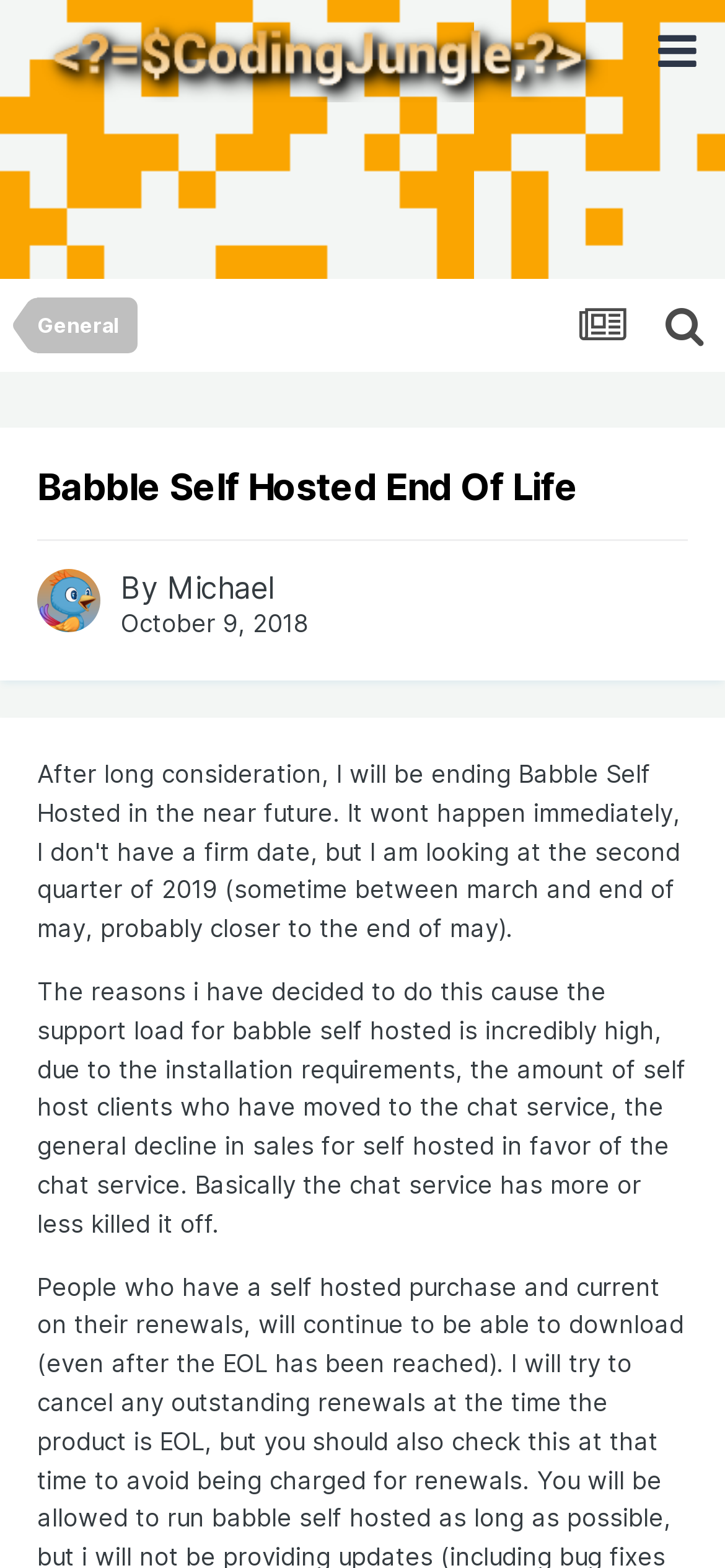Create an in-depth description of the webpage, covering main sections.

The webpage appears to be a blog post or article discussing the end of life for "Babble Self Hosted". At the top left, there is a link to "CodingJungle" accompanied by an image, which is likely a logo. On the top right, there is a small icon represented by a Unicode character '\uf0c9'.

Below the top section, there are three links: "General", an empty link, and an icon represented by a Unicode character '\uf002'. The main heading "Babble Self Hosted End Of Life" is centered on the page, followed by a horizontal separator line.

The author's information is displayed below the separator line, with a link to the author's name "Michael" accompanied by an image, likely a profile picture. The text "By" is placed next to the author's link, and another link to the author's name is placed next to it. The publication date "October 9, 2018" is displayed below the author's information.

The main content of the page is a block of text that explains the reasons for ending "Babble Self Hosted", citing high support loads, declining sales, and the success of the chat service as the main factors. The text takes up most of the page's content area.